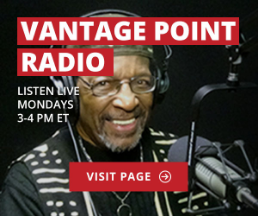Based on the image, provide a detailed response to the question:
What is the purpose of the red button?

The red button labeled 'VISIT PAGE' is prominently displayed in the image, encouraging further interaction and exploration of the radio show's content, likely leading to the show's webpage or website.